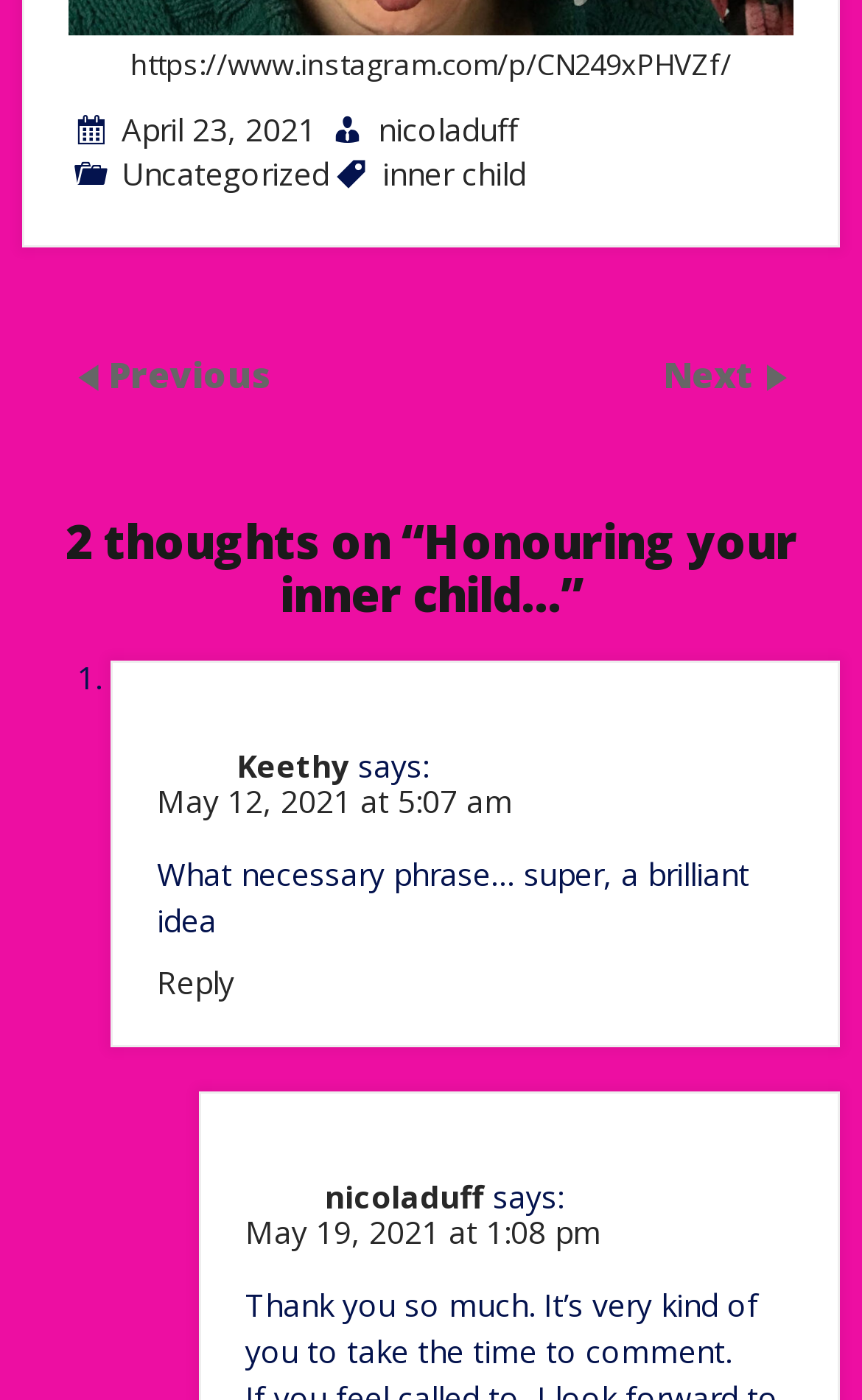Identify the bounding box coordinates of the part that should be clicked to carry out this instruction: "View next posts".

[0.769, 0.251, 0.885, 0.286]